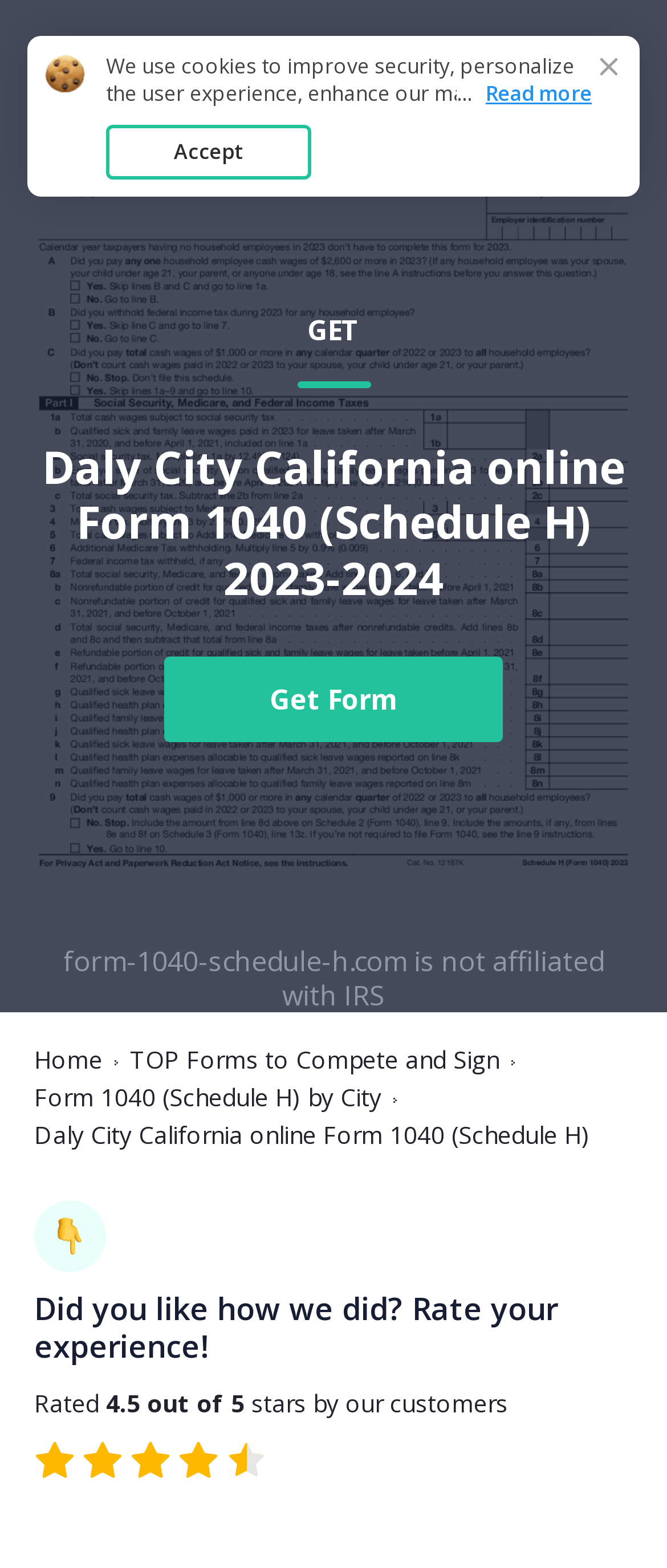Highlight the bounding box coordinates of the region I should click on to meet the following instruction: "Click the link to view Form 1040 Schedule H".

[0.051, 0.028, 0.551, 0.048]